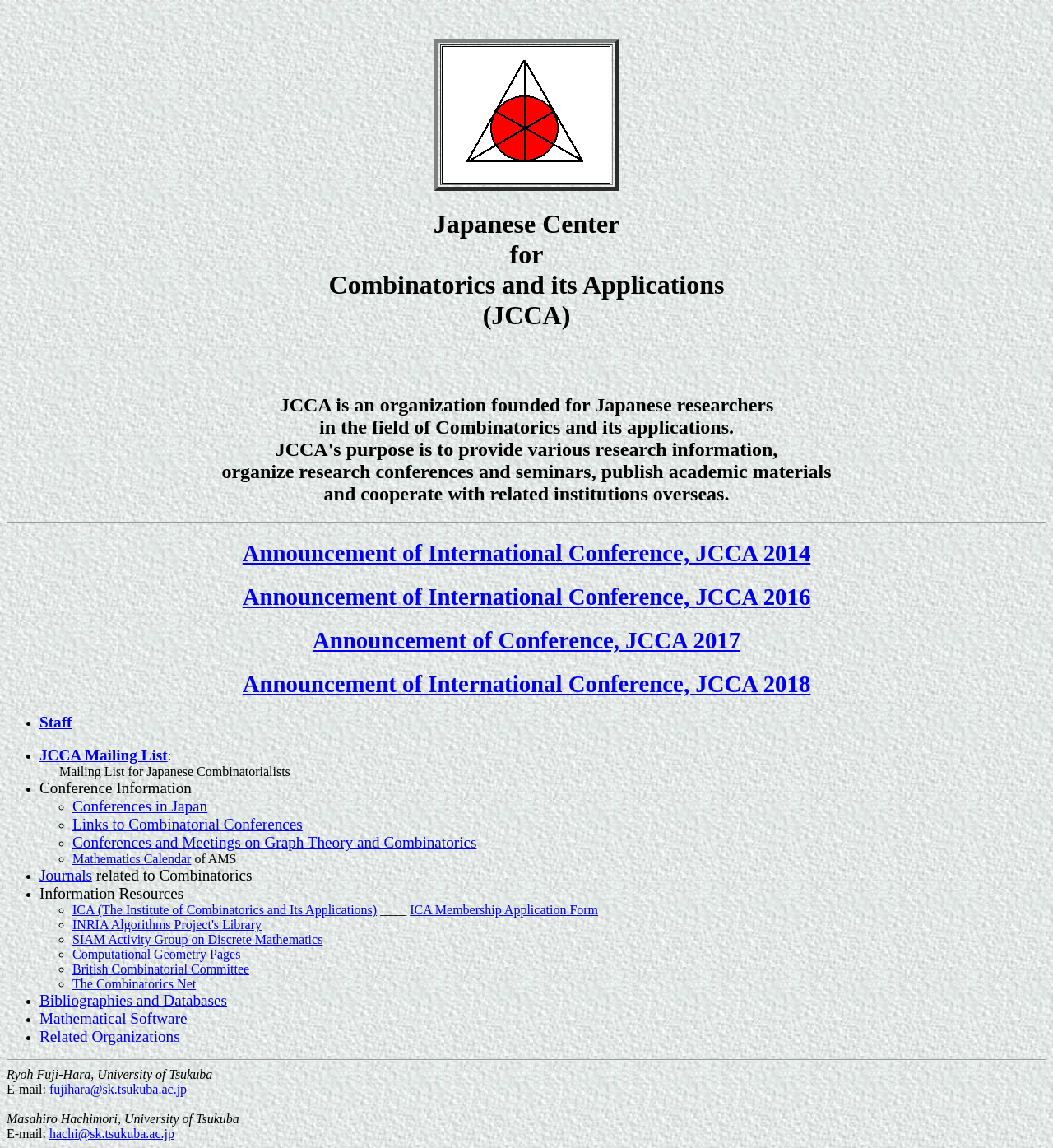What is the link related to Combinatorial Conferences?
Using the screenshot, give a one-word or short phrase answer.

Links to Combinatorial Conferences